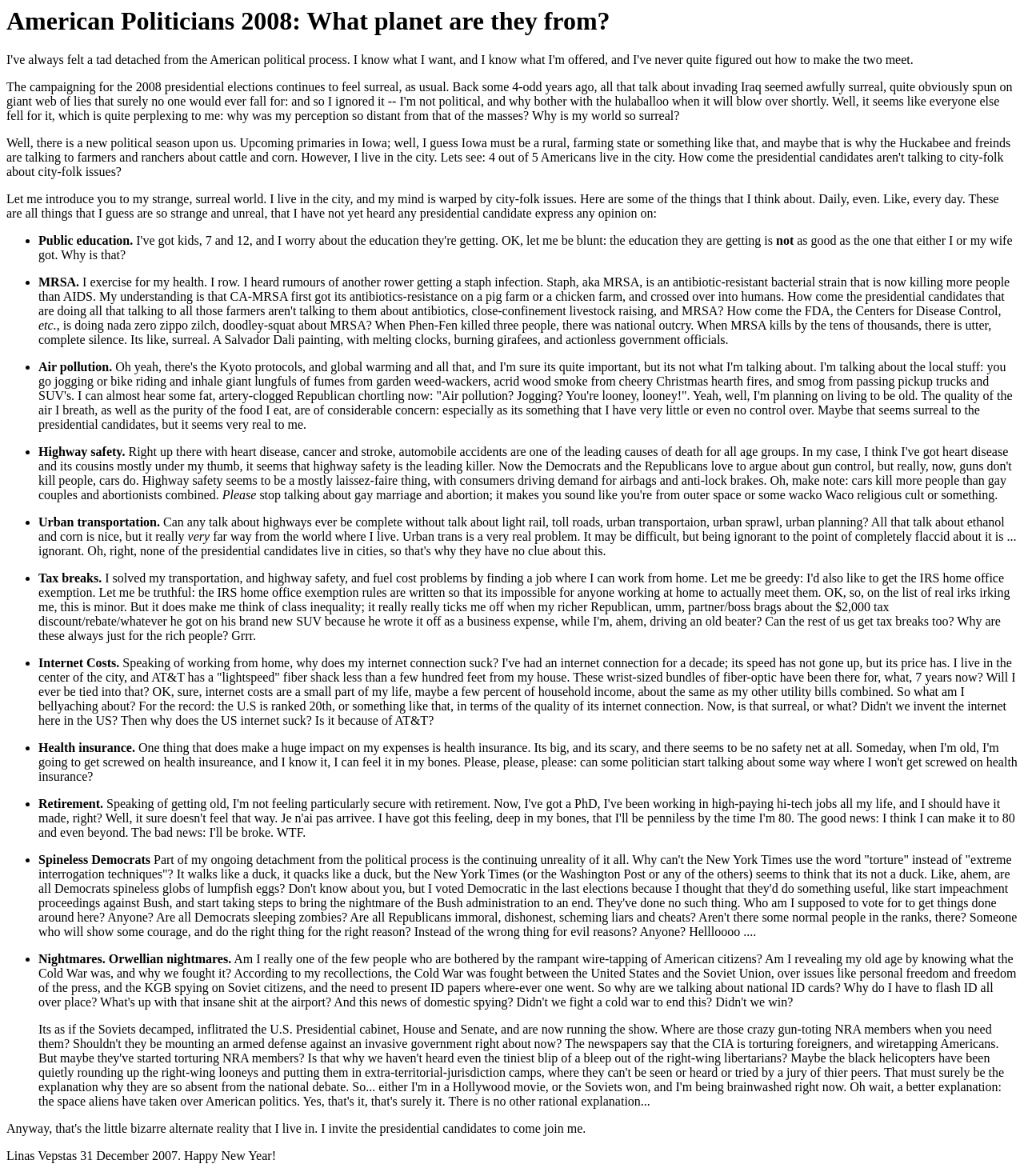Reply to the question below using a single word or brief phrase:
Why is the author unhappy with their internet connection?

Slow and expensive